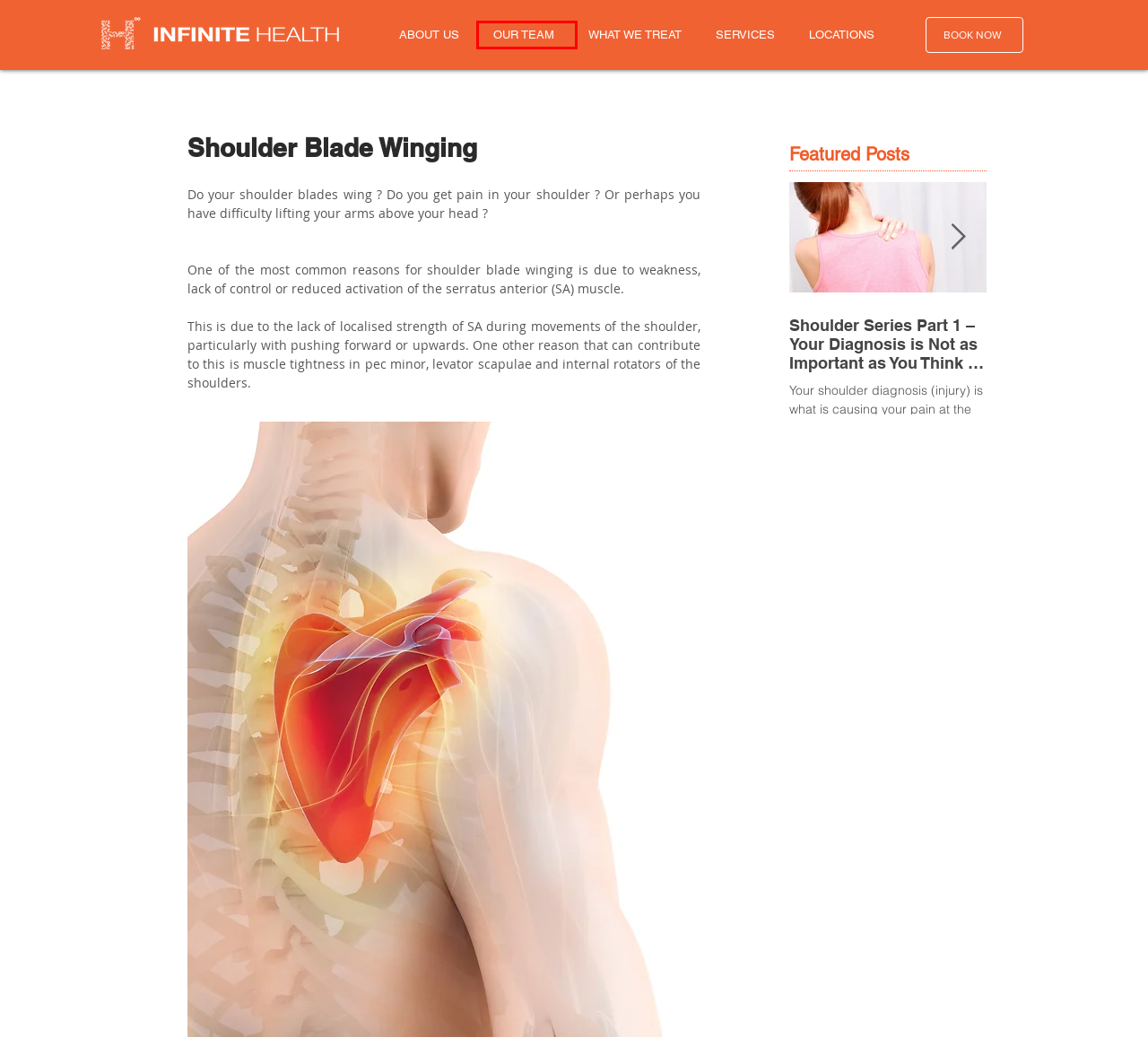Given a screenshot of a webpage featuring a red bounding box, identify the best matching webpage description for the new page after the element within the red box is clicked. Here are the options:
A. Chatswood Physiotherapy & Sports Physiotherapy
B. flexibility | Infinite Health
C. Infinite Health Group - Book appointment
D. Treating Runner’s Knee (Patellofemoral Pain Syndrome)
E. Shoulder Series Part 1 – Your Diagnosis is Not as Important as You Think it is
F. Injuries and Conditions We Treat | Infinite Health
G. exercise | Infinite Health
H. Our Team | Infinite Health Group

H